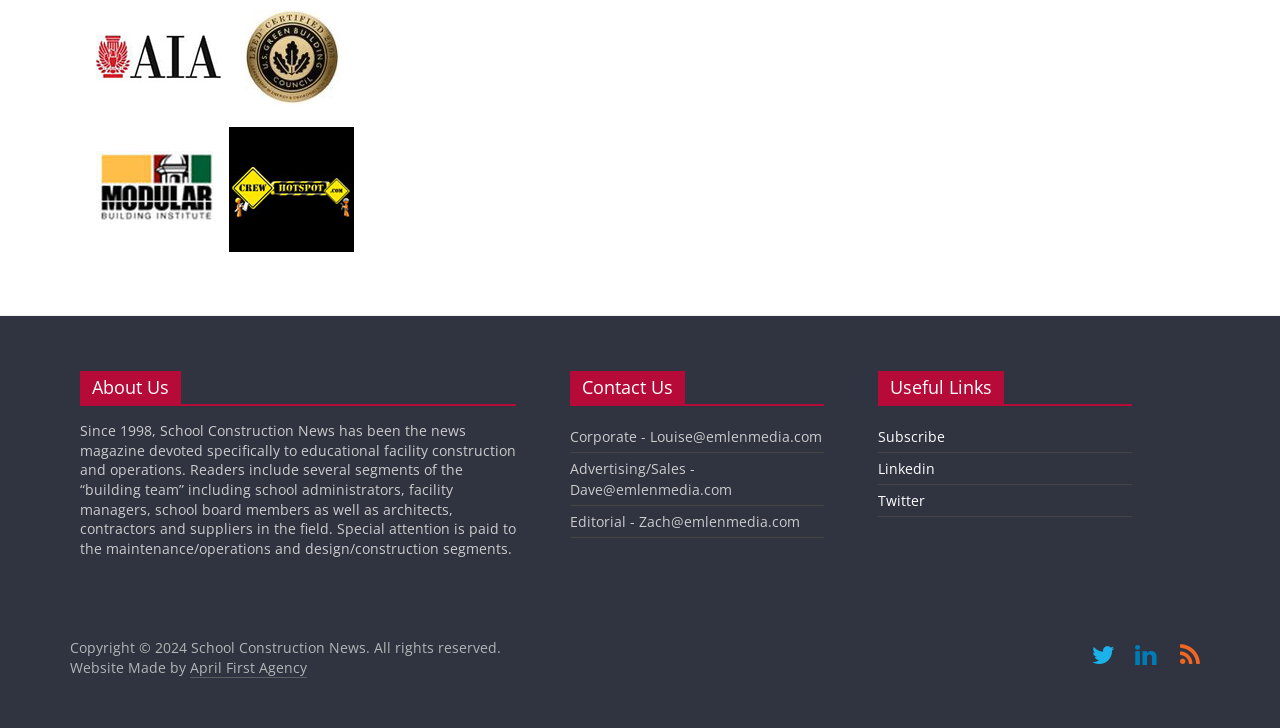Bounding box coordinates are specified in the format (top-left x, top-left y, bottom-right x, bottom-right y). All values are floating point numbers bounded between 0 and 1. Please provide the bounding box coordinate of the region this sentence describes: Linkedin

[0.686, 0.631, 0.73, 0.657]